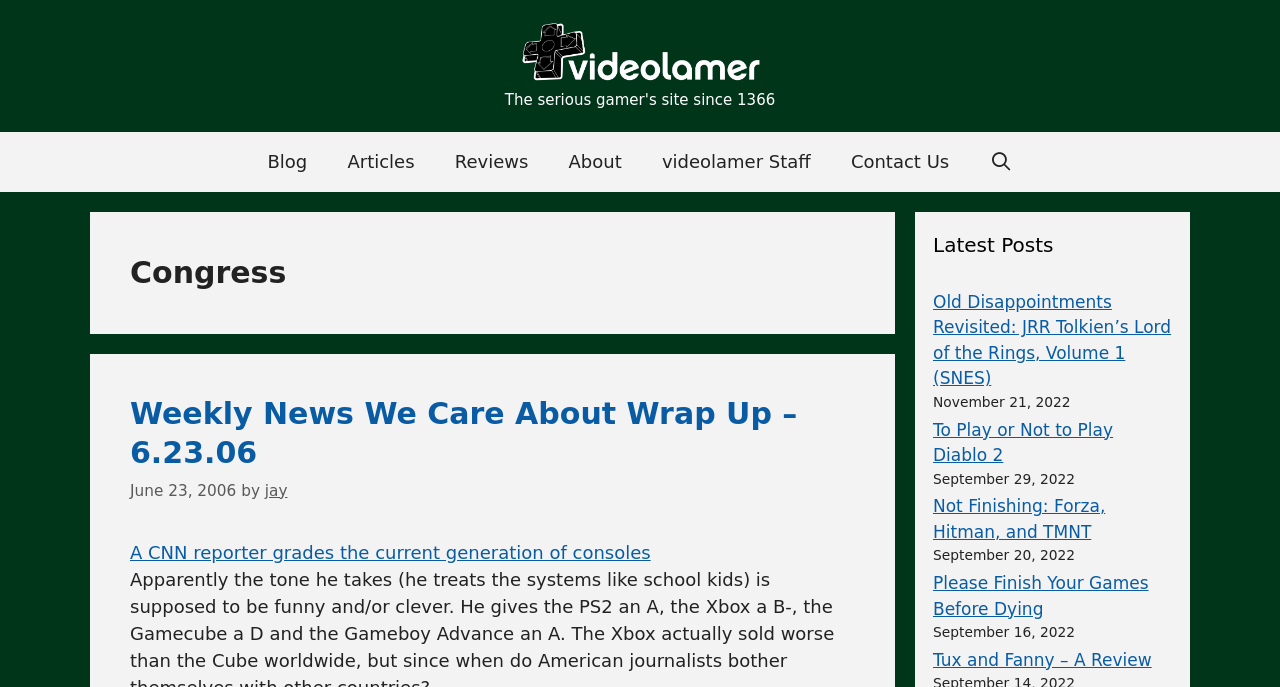Who wrote the first article?
Please provide a detailed and thorough answer to the question.

The author of the first article can be found in the content section, which contains a link with the text 'jay' next to the word 'by'.